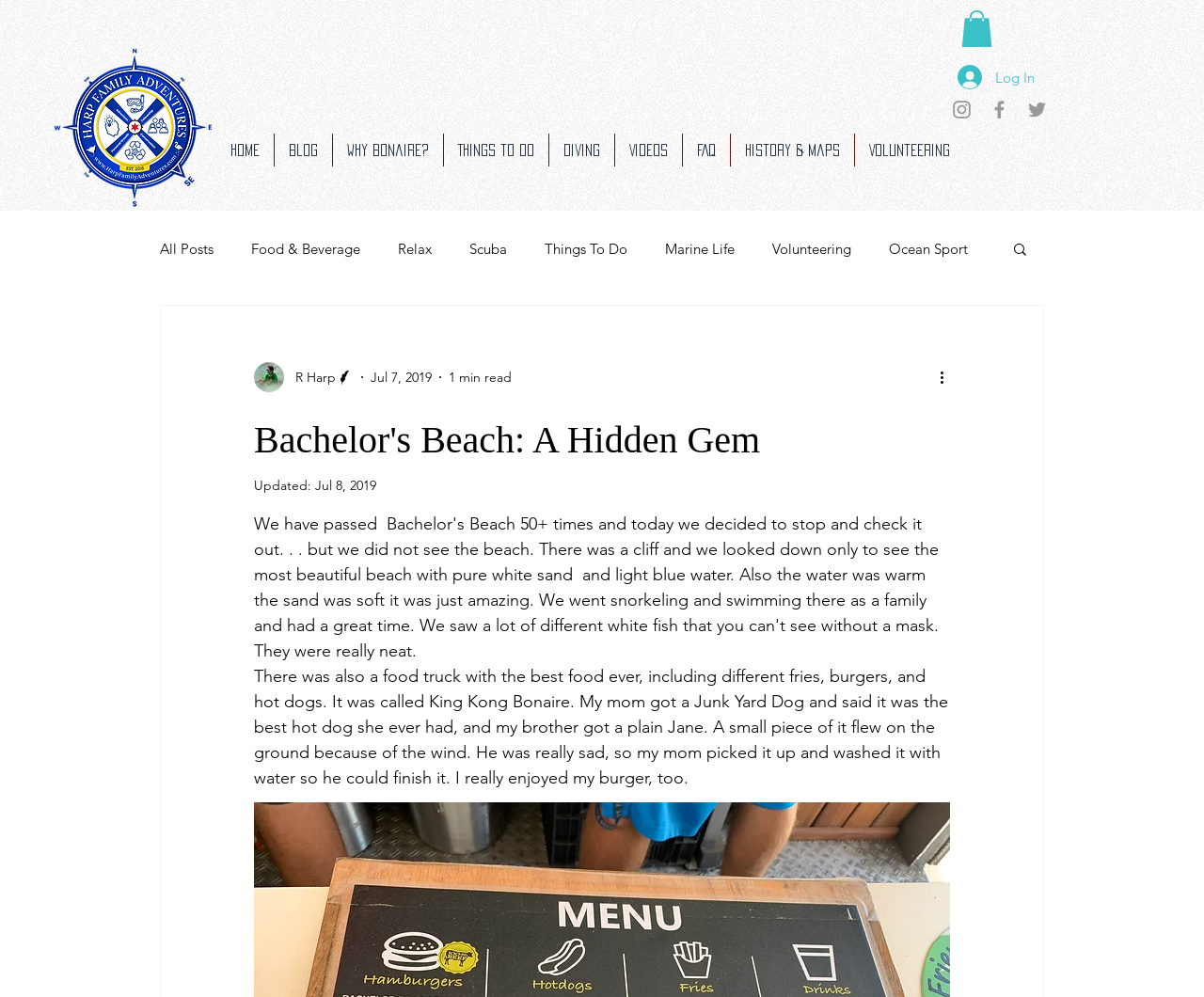Locate the bounding box coordinates of the region to be clicked to comply with the following instruction: "Switch to English". The coordinates must be four float numbers between 0 and 1, in the form [left, top, right, bottom].

None